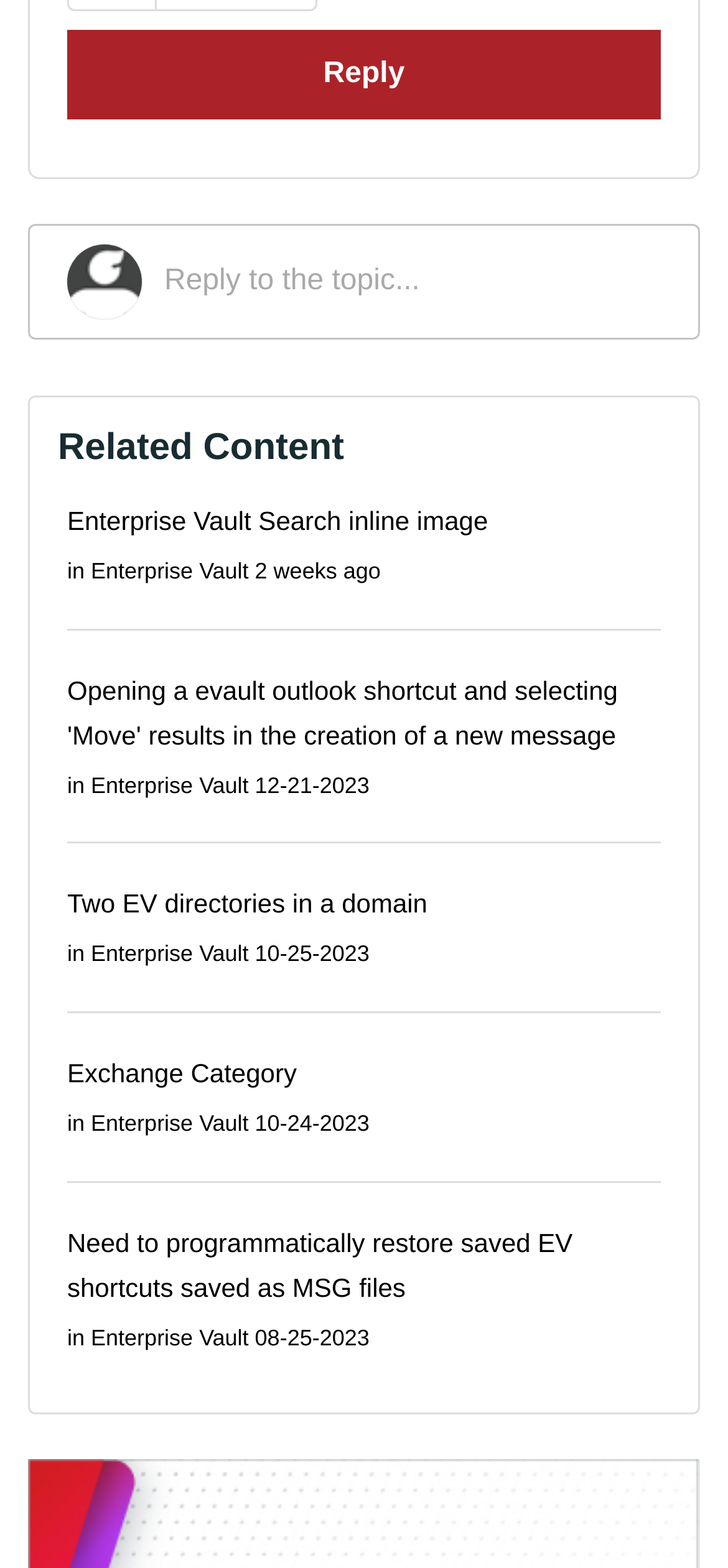Using floating point numbers between 0 and 1, provide the bounding box coordinates in the format (top-left x, top-left y, bottom-right x, bottom-right y). Locate the UI element described here: Health

None